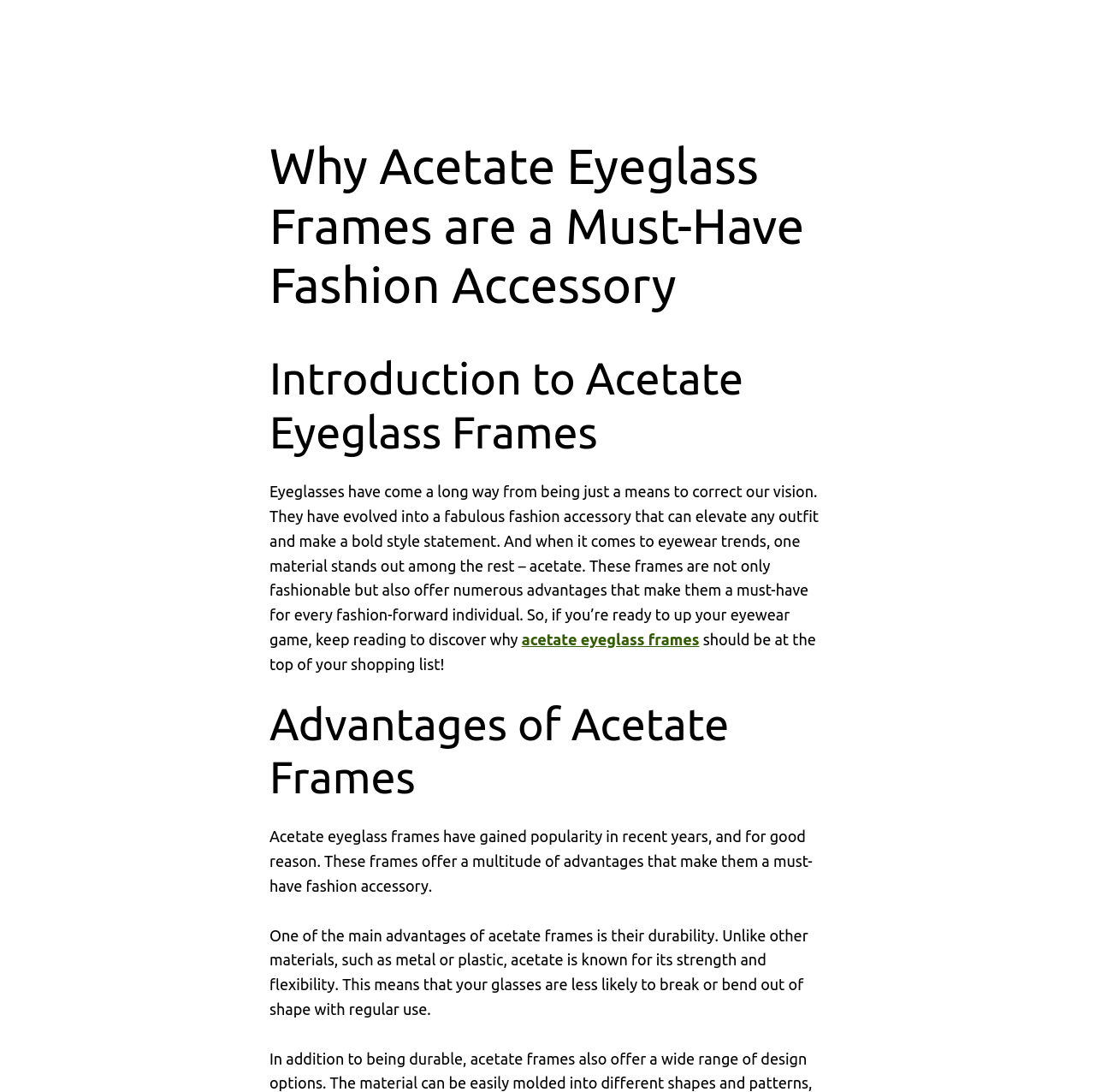Please find the main title text of this webpage.

Why Acetate Eyeglass Frames are a Must-Have Fashion Accessory